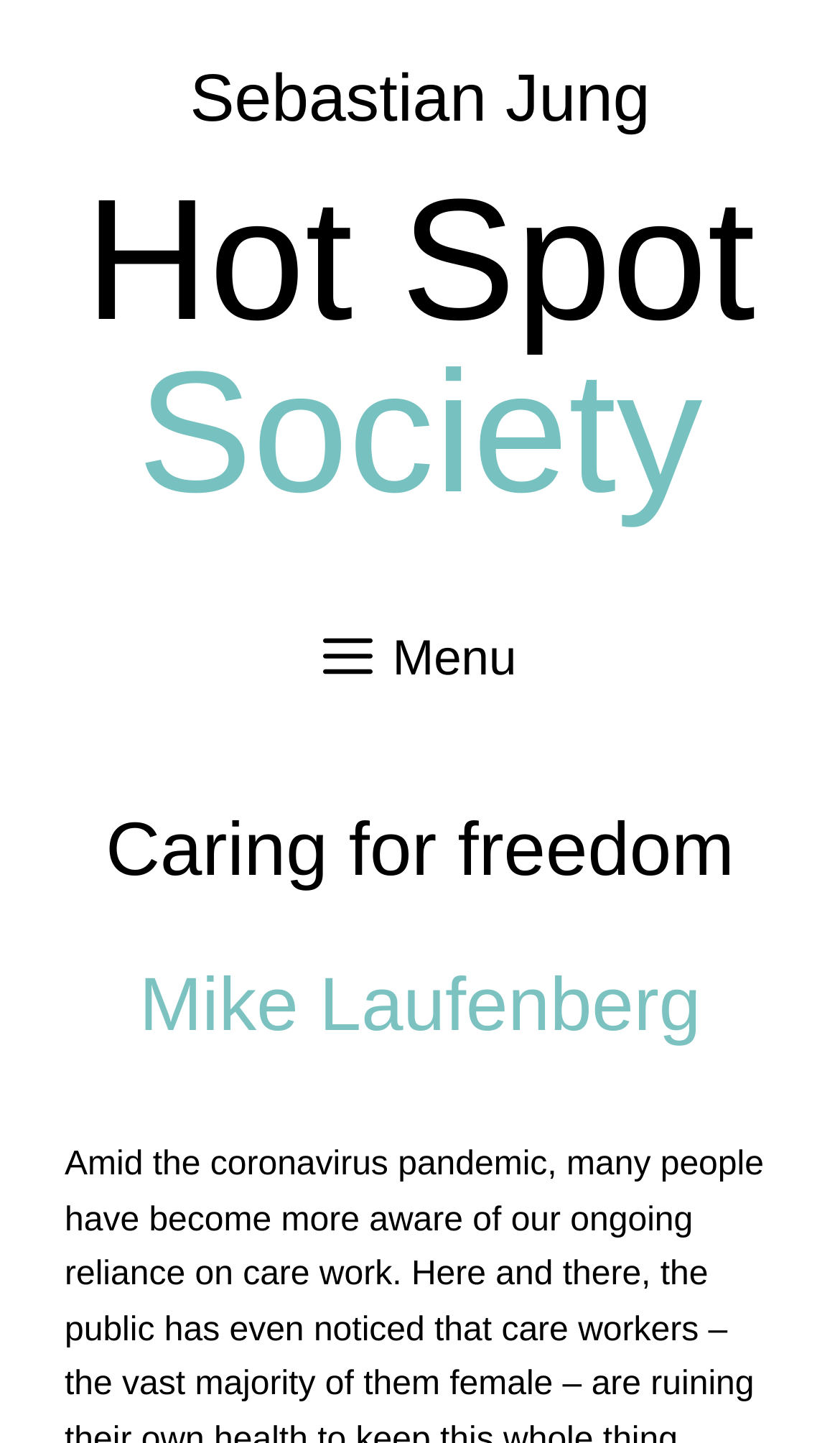Provide a brief response to the question below using a single word or phrase: 
What is the text of the second heading?

Mike Laufenberg